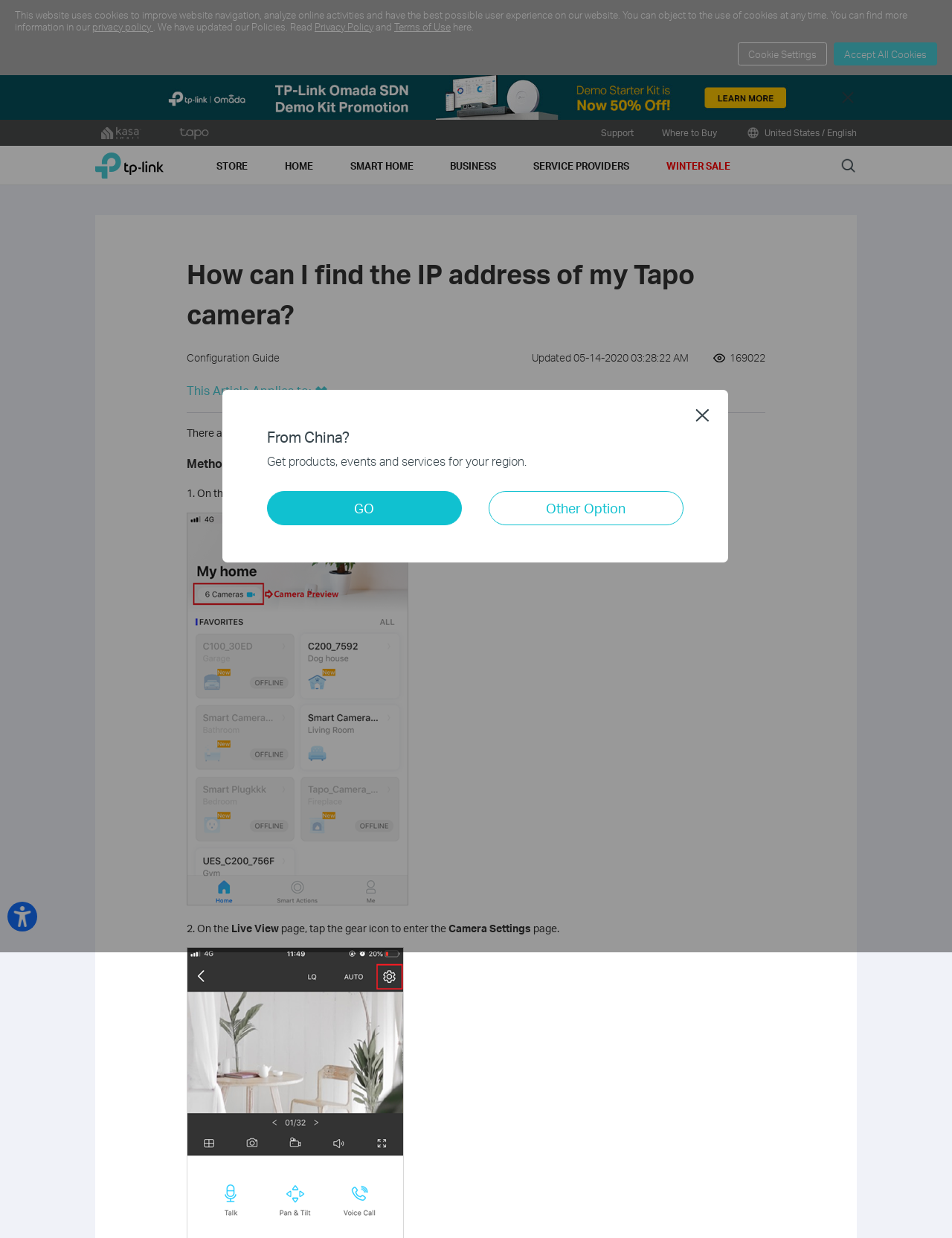Please determine the primary heading and provide its text.

How can I find the IP address of my Tapo camera?